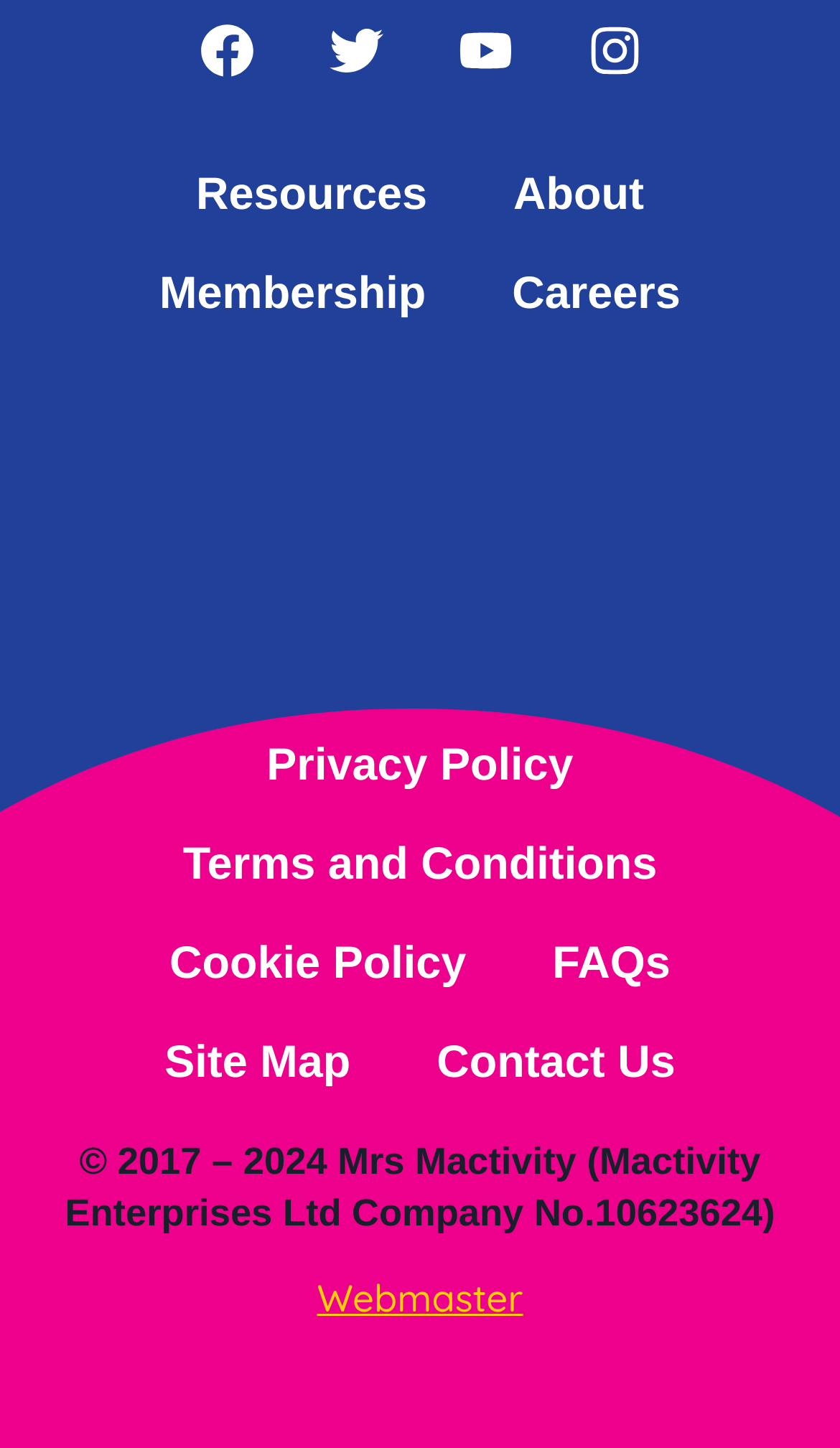From the webpage screenshot, predict the bounding box of the UI element that matches this description: "Site Map".

[0.145, 0.686, 0.469, 0.755]